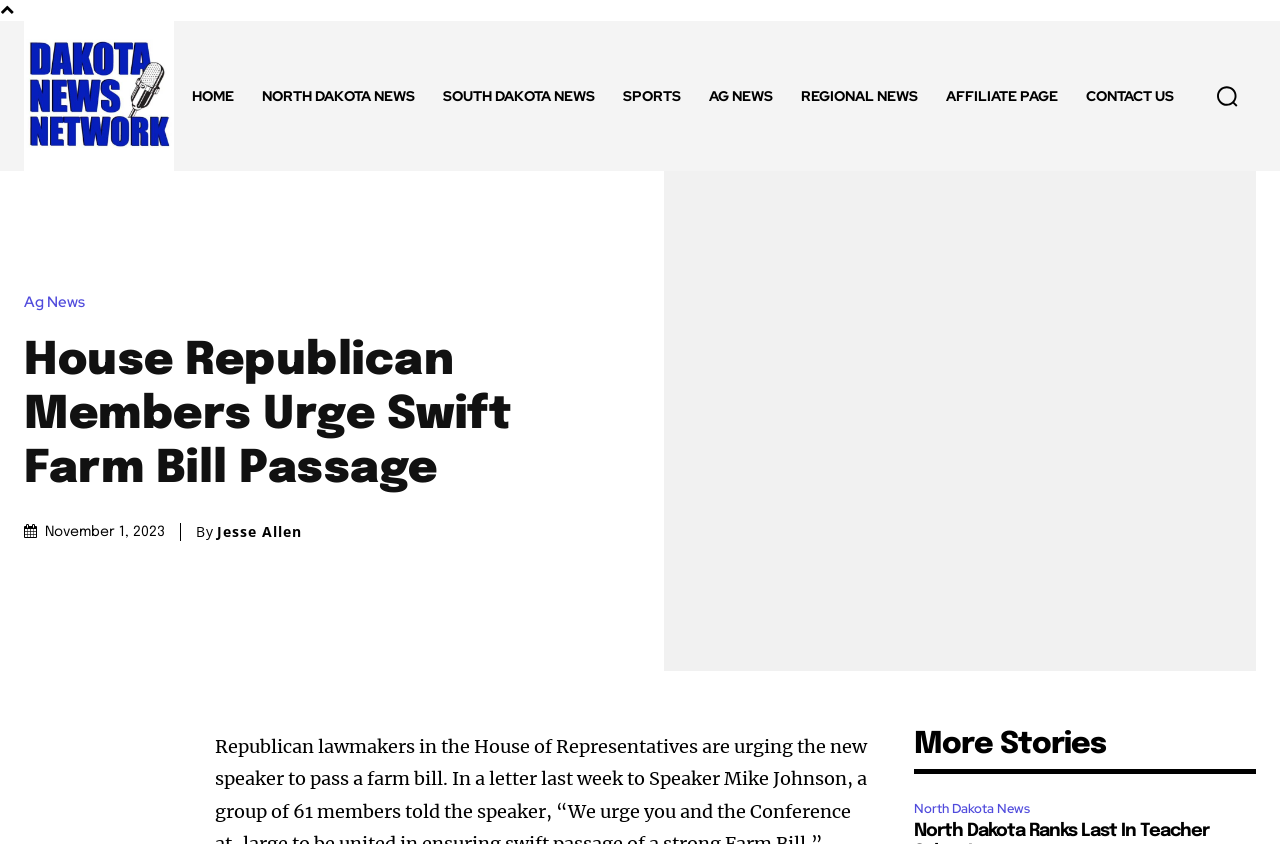Please find the bounding box coordinates of the element that needs to be clicked to perform the following instruction: "search for something". The bounding box coordinates should be four float numbers between 0 and 1, represented as [left, top, right, bottom].

[0.936, 0.08, 0.981, 0.148]